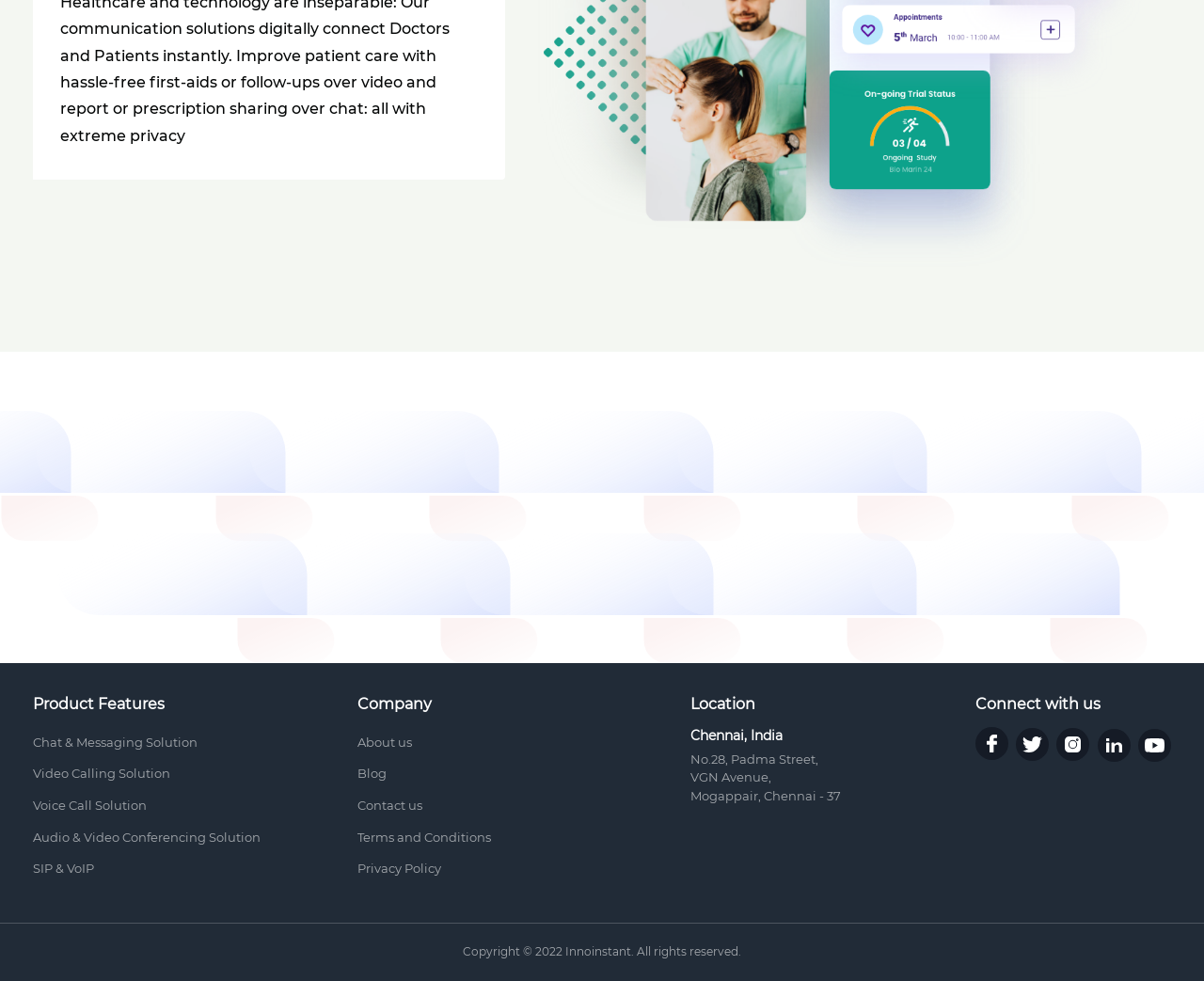How many sections are there on the page?
Answer the question with a detailed and thorough explanation.

I identified four main sections on the page: 'Product Features', 'Company', 'Location', and 'Connect with us'. Therefore, there are 4 sections on the page.